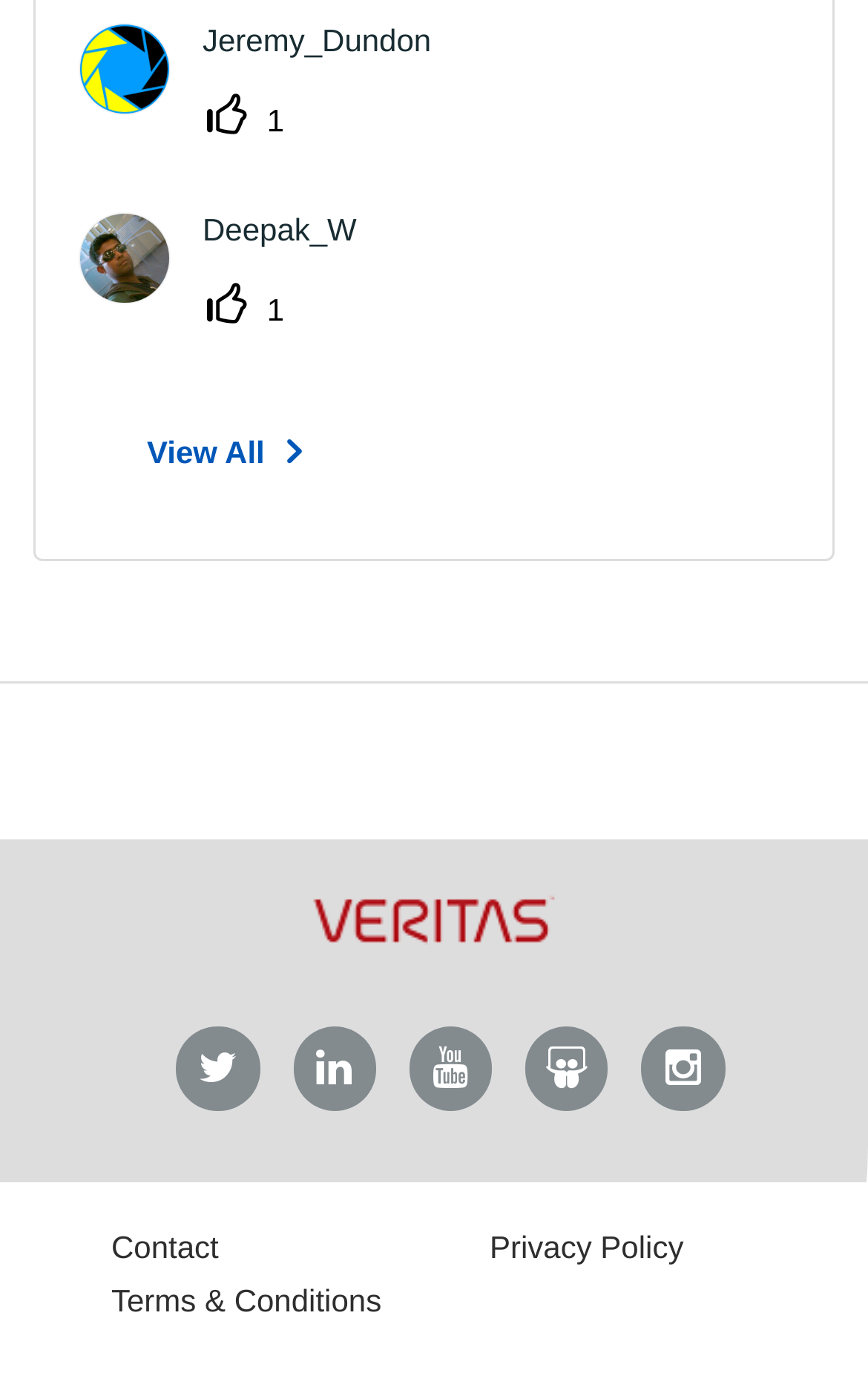Identify the bounding box coordinates of the HTML element based on this description: "Log in".

None